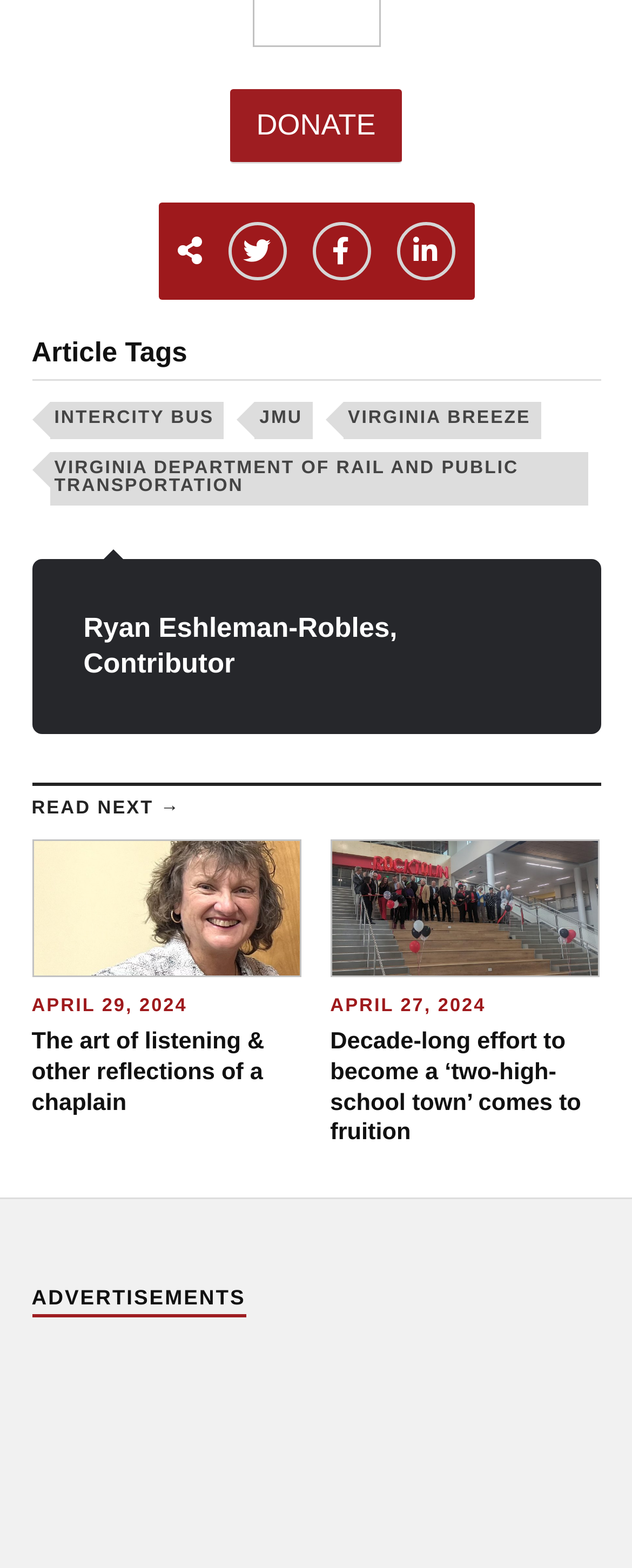Determine the bounding box for the UI element as described: "Virginia Breeze". The coordinates should be represented as four float numbers between 0 and 1, formatted as [left, top, right, bottom].

[0.543, 0.257, 0.855, 0.28]